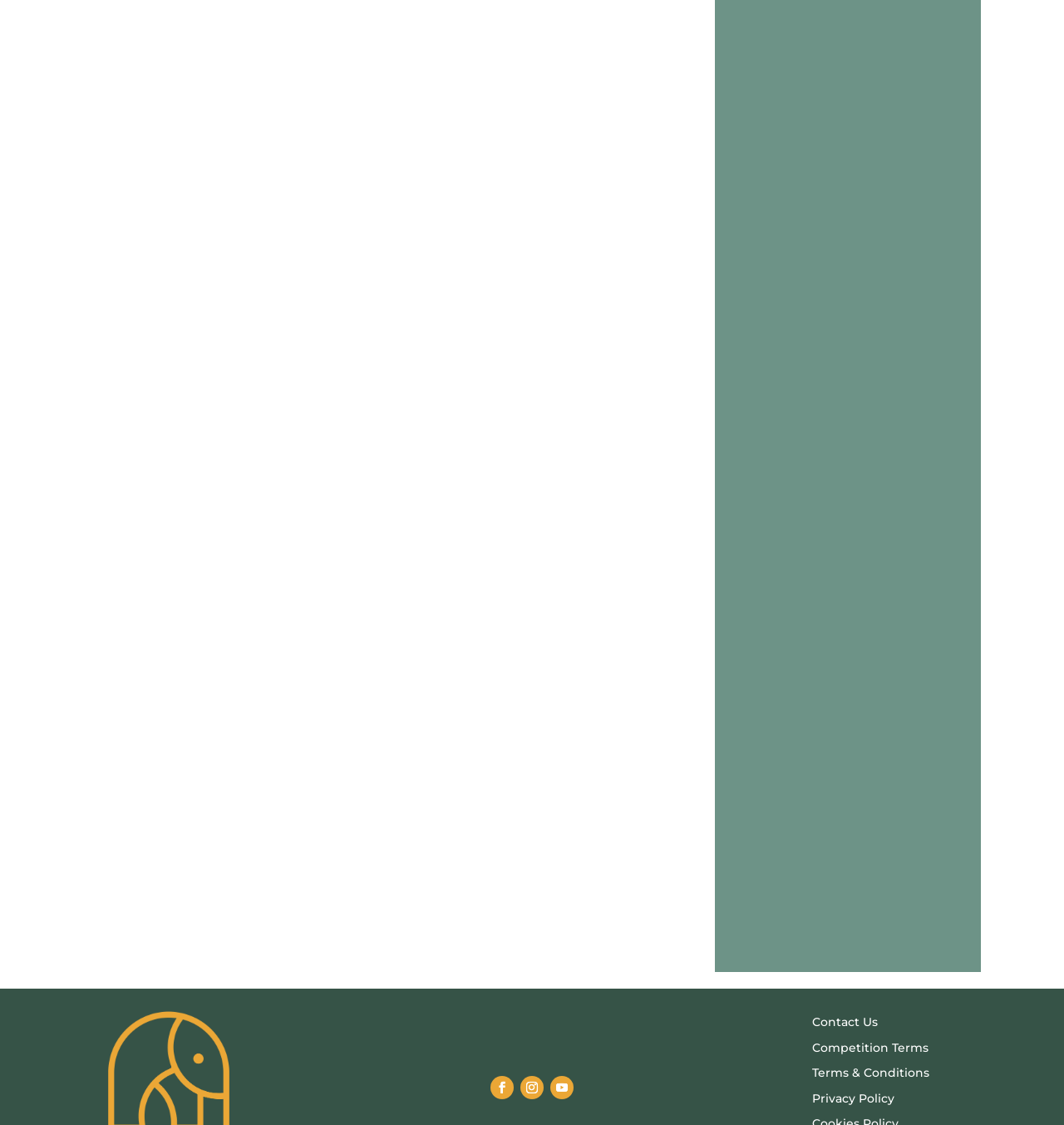What is the topic of the first article?
Using the information from the image, give a concise answer in one word or a short phrase.

Last minute Christmas Gifts for Kids